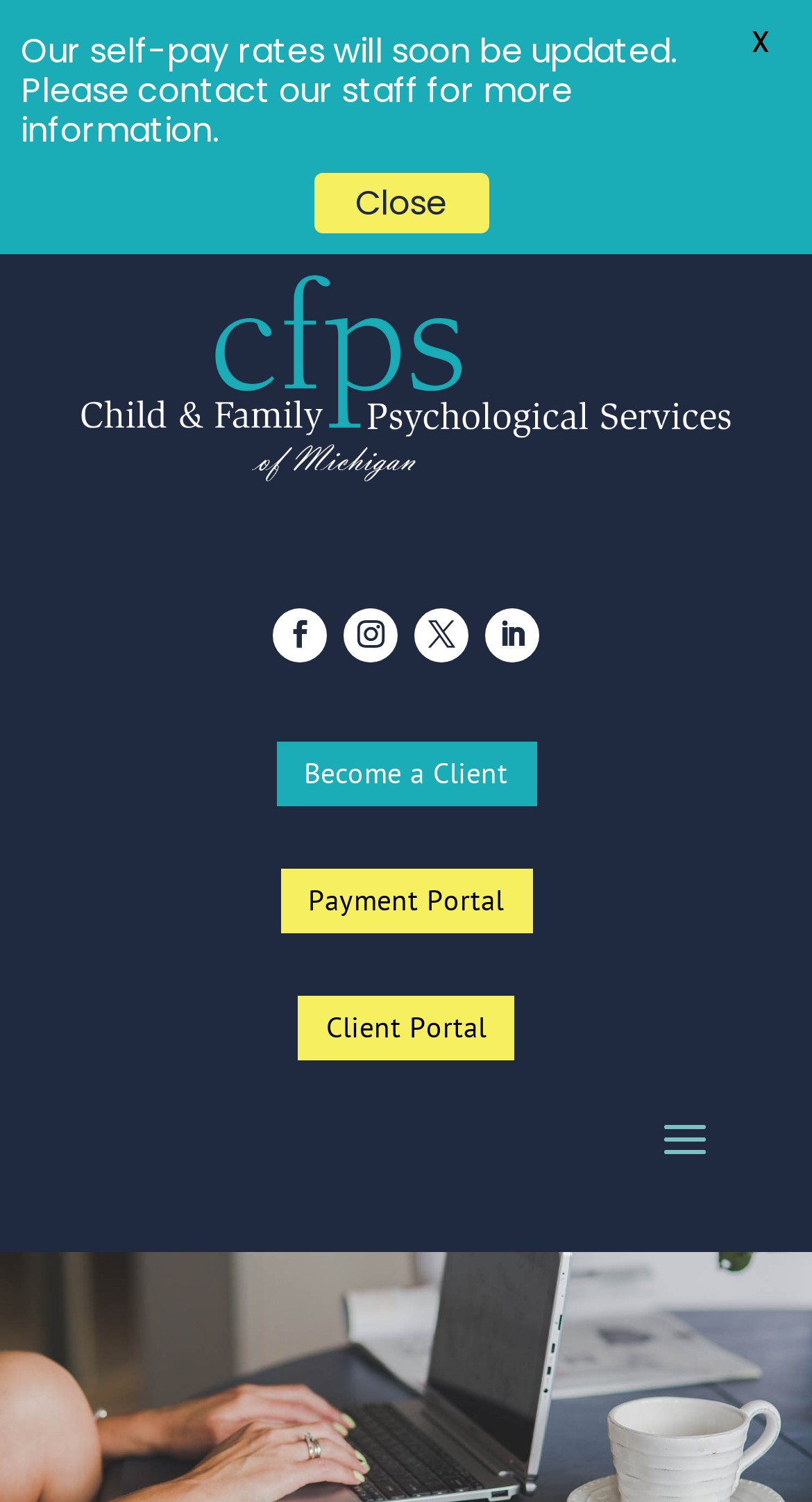Determine the bounding box coordinates of the region that needs to be clicked to achieve the task: "Visit the homepage of Child and Family Psychological Services of Michigan".

[0.1, 0.301, 0.9, 0.326]